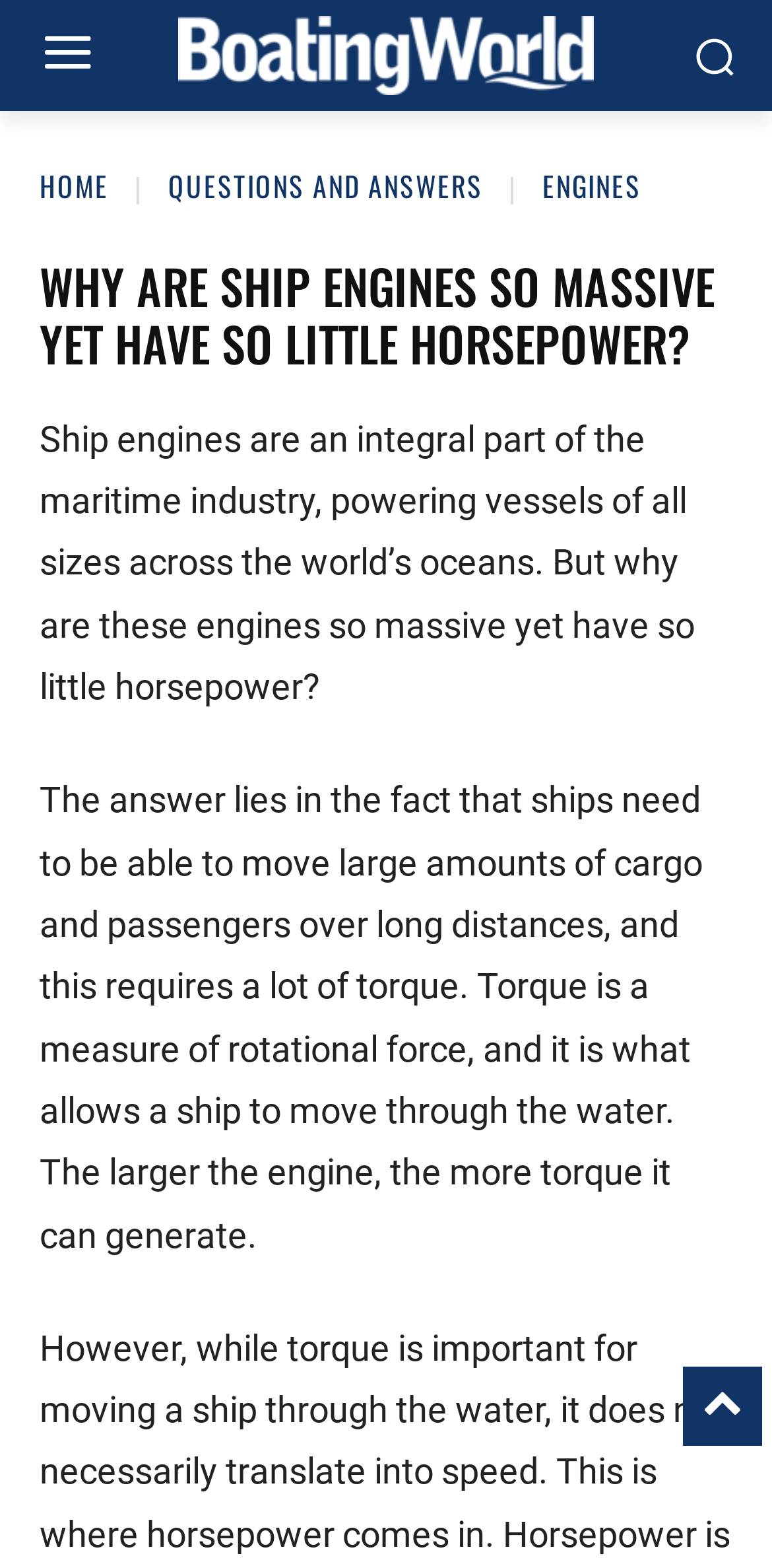Answer the question below with a single word or a brief phrase: 
What is the main topic of this webpage?

Ship engines